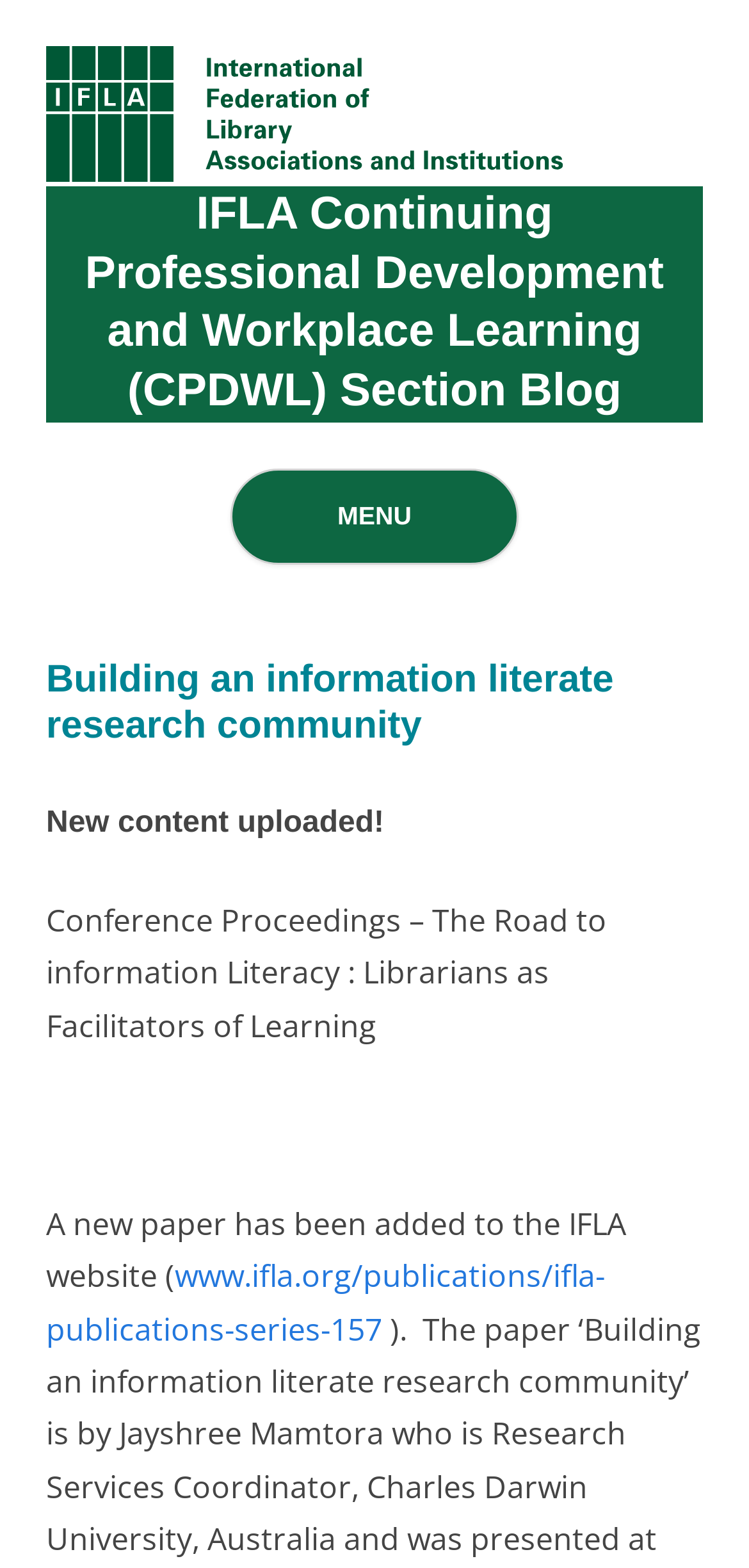What is the logo of the website?
Look at the image and respond with a one-word or short phrase answer.

Logo IFLA